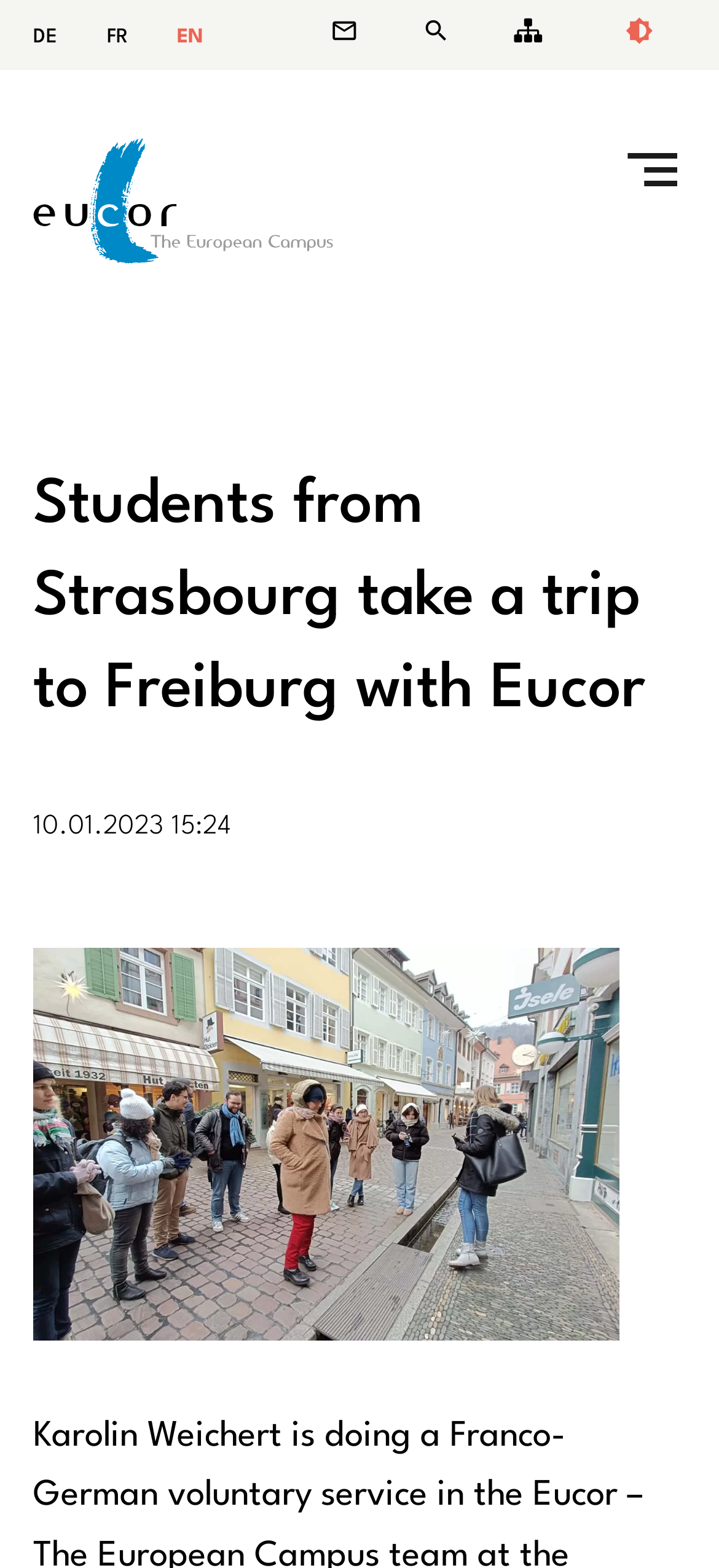Determine the bounding box of the UI component based on this description: "Contact". The bounding box coordinates should be four float values between 0 and 1, i.e., [left, top, right, bottom].

[0.459, 0.01, 0.553, 0.028]